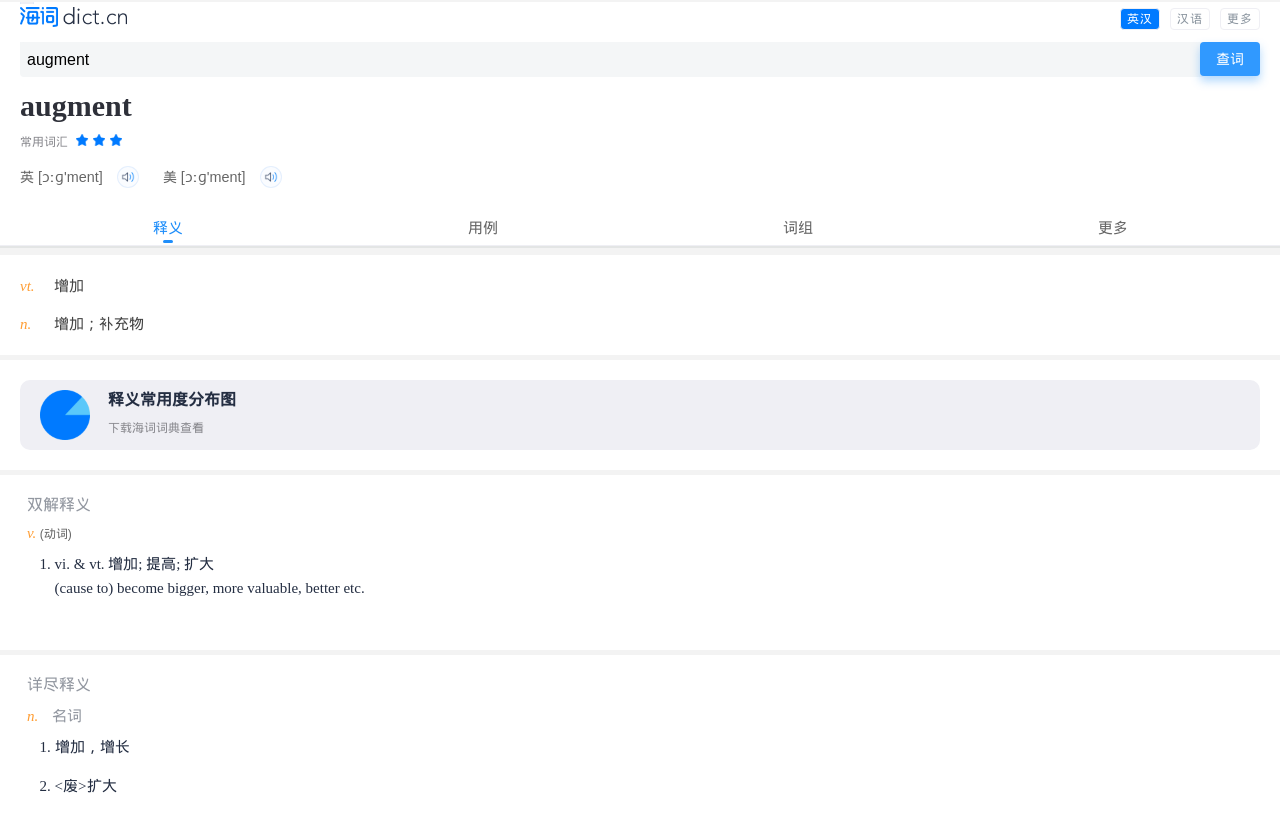Please specify the bounding box coordinates of the region to click in order to perform the following instruction: "search for a word".

[0.016, 0.052, 0.941, 0.094]